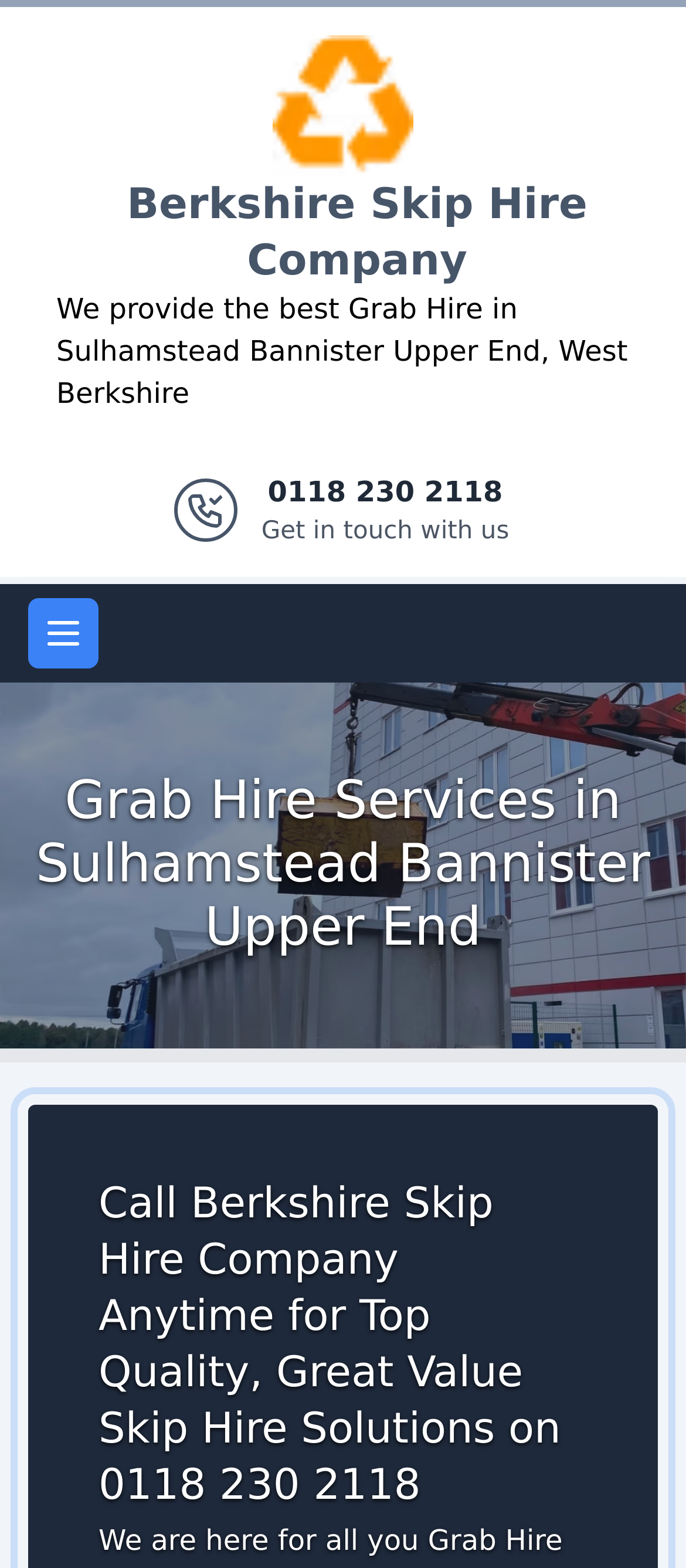Based on the image, provide a detailed and complete answer to the question: 
What is the purpose of the button at the top left of the webpage?

I determined the purpose of the button by looking at the button element with the text 'Open main menu' which is located at the top left of the webpage, and noticing that it is not expanded, indicating that it is used to open a menu.